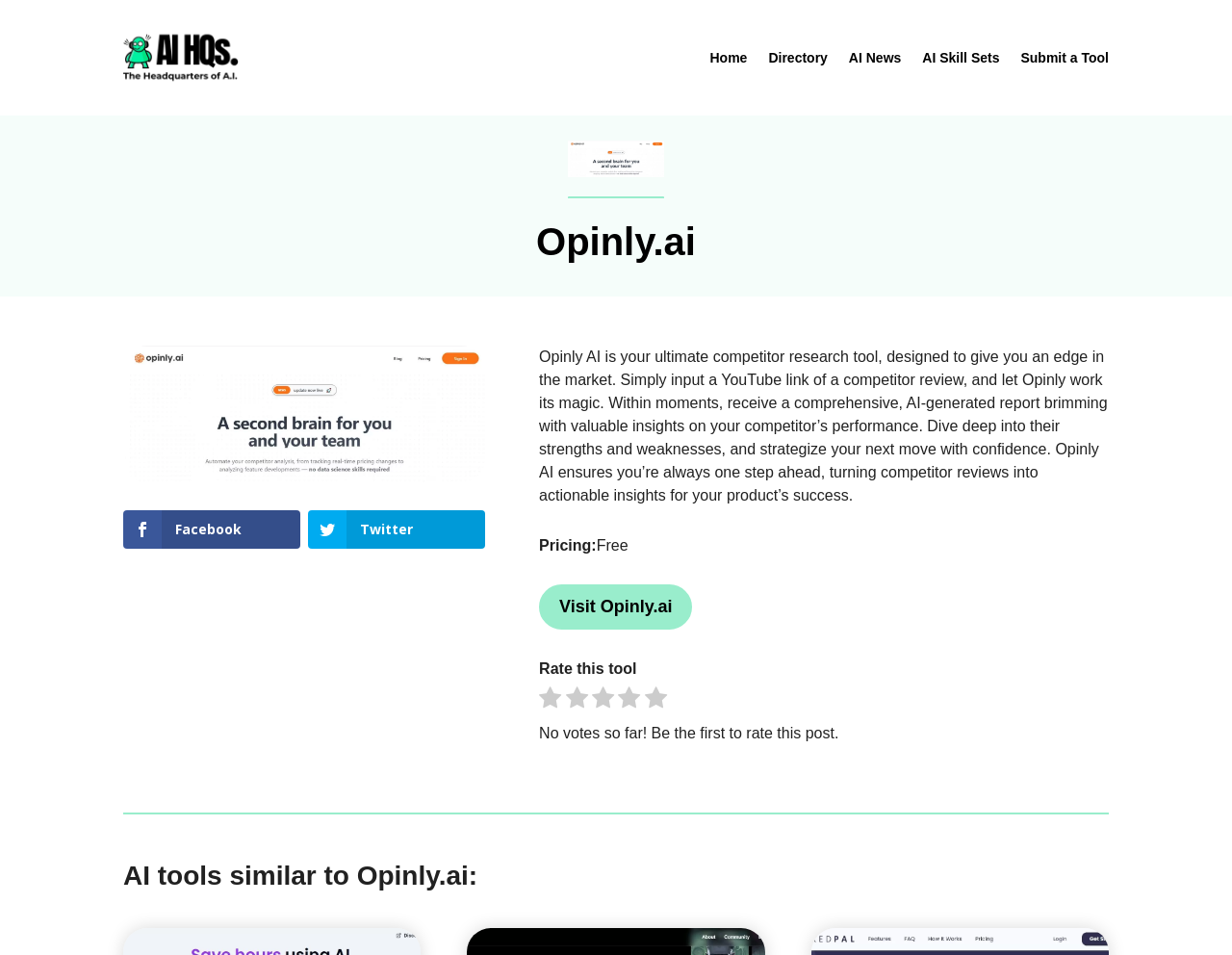Use a single word or phrase to answer the question: 
What is the purpose of Opinly.ai?

Competitor research